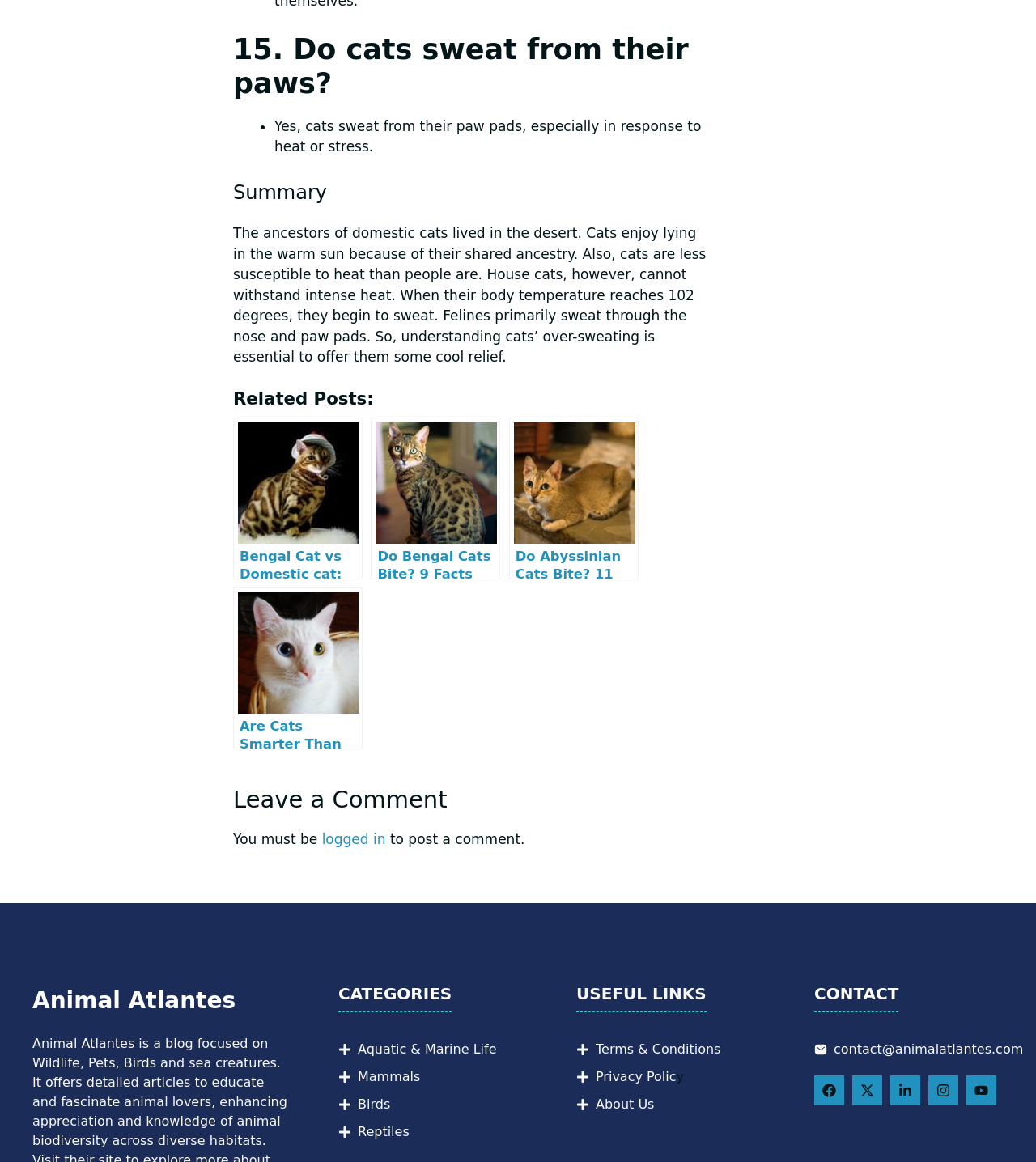Please give a short response to the question using one word or a phrase:
What do cats sweat from?

paw pads